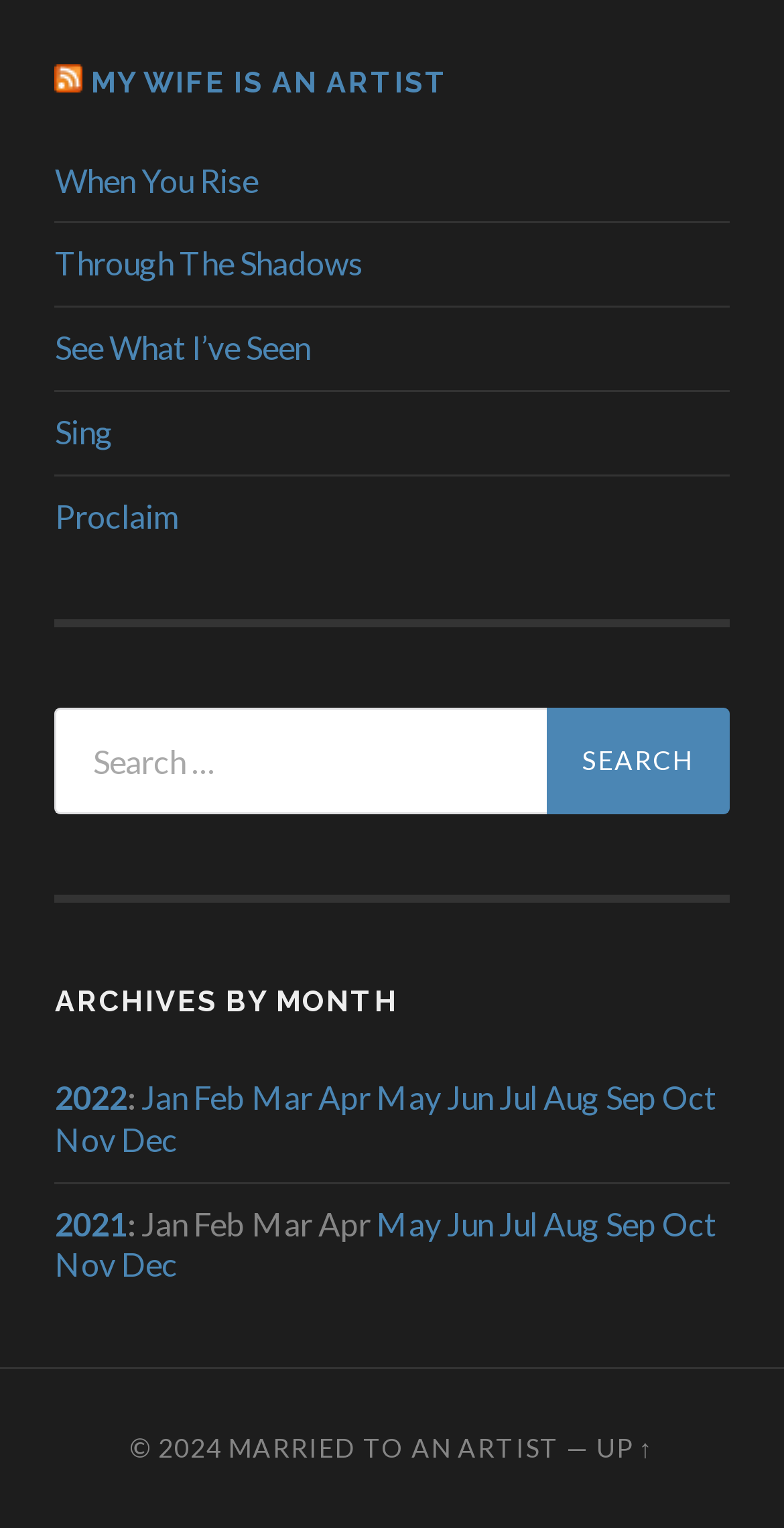Given the content of the image, can you provide a detailed answer to the question?
What is the purpose of the search box?

The search box is located near the top of the page and has a label 'Search for:' next to it. It is likely that the purpose of the search box is to allow users to search for specific content within the website.